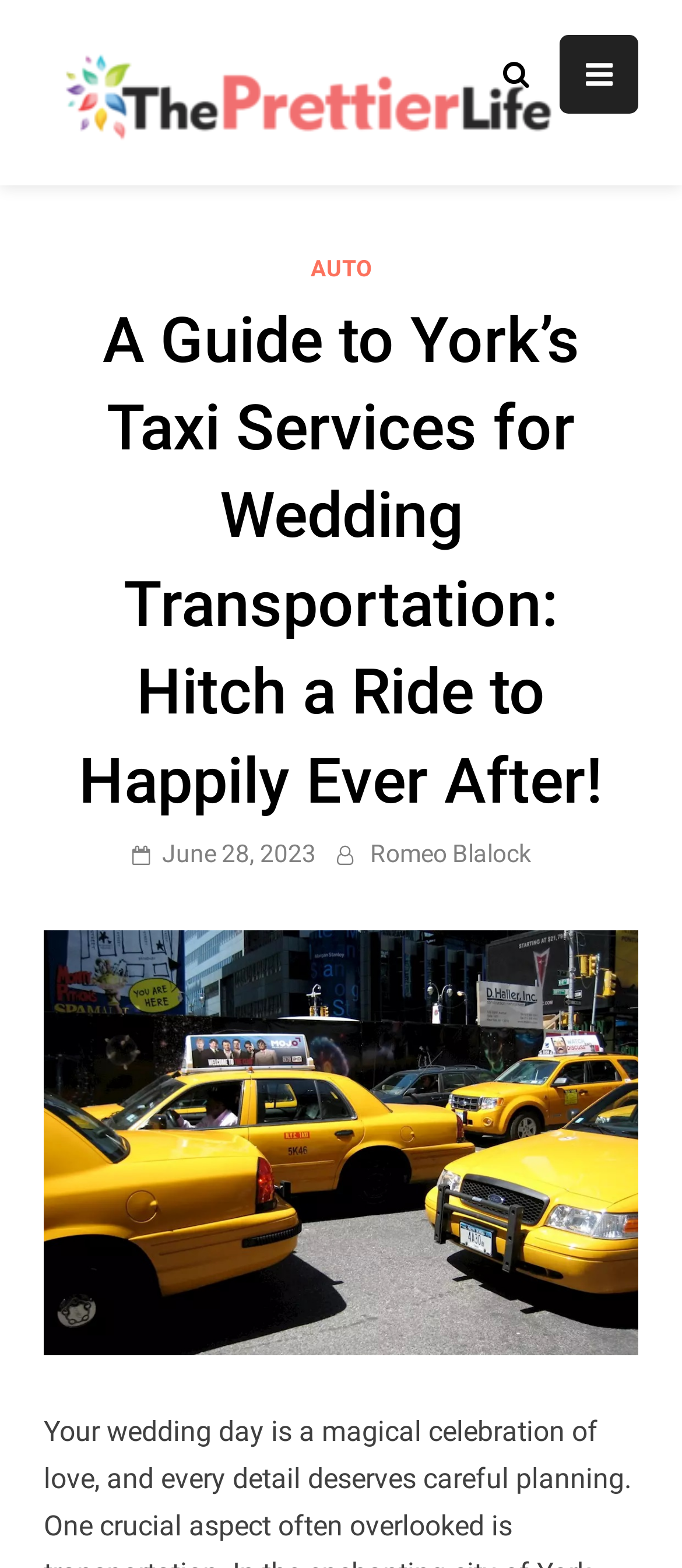Give a detailed account of the webpage.

The webpage appears to be a blog post about wedding transportation, specifically focusing on taxi services in York. At the top left of the page, there is a logo and a link to "The Prettier Life", which is likely the website's title or brand name. Next to it, on the top right, is a button with an icon, which controls the primary menu.

Below the top section, there is a header that spans the width of the page, containing several elements. On the left side of the header, there is a heading that reads "A Guide to York's Taxi Services for Wedding Transportation: Hitch a Ride to Happily Ever After!", which is the title of the blog post. To the right of the title, there are two links: one indicating the date "June 28, 2023", and another with the author's name, "Romeo Blalock". 

Additionally, there is a link to "AUTO" located above the title, and a static text "General Blog" on the top right corner of the page, which might be a category or tag for the blog post. Overall, the webpage seems to be a well-structured blog post with clear headings and concise text.